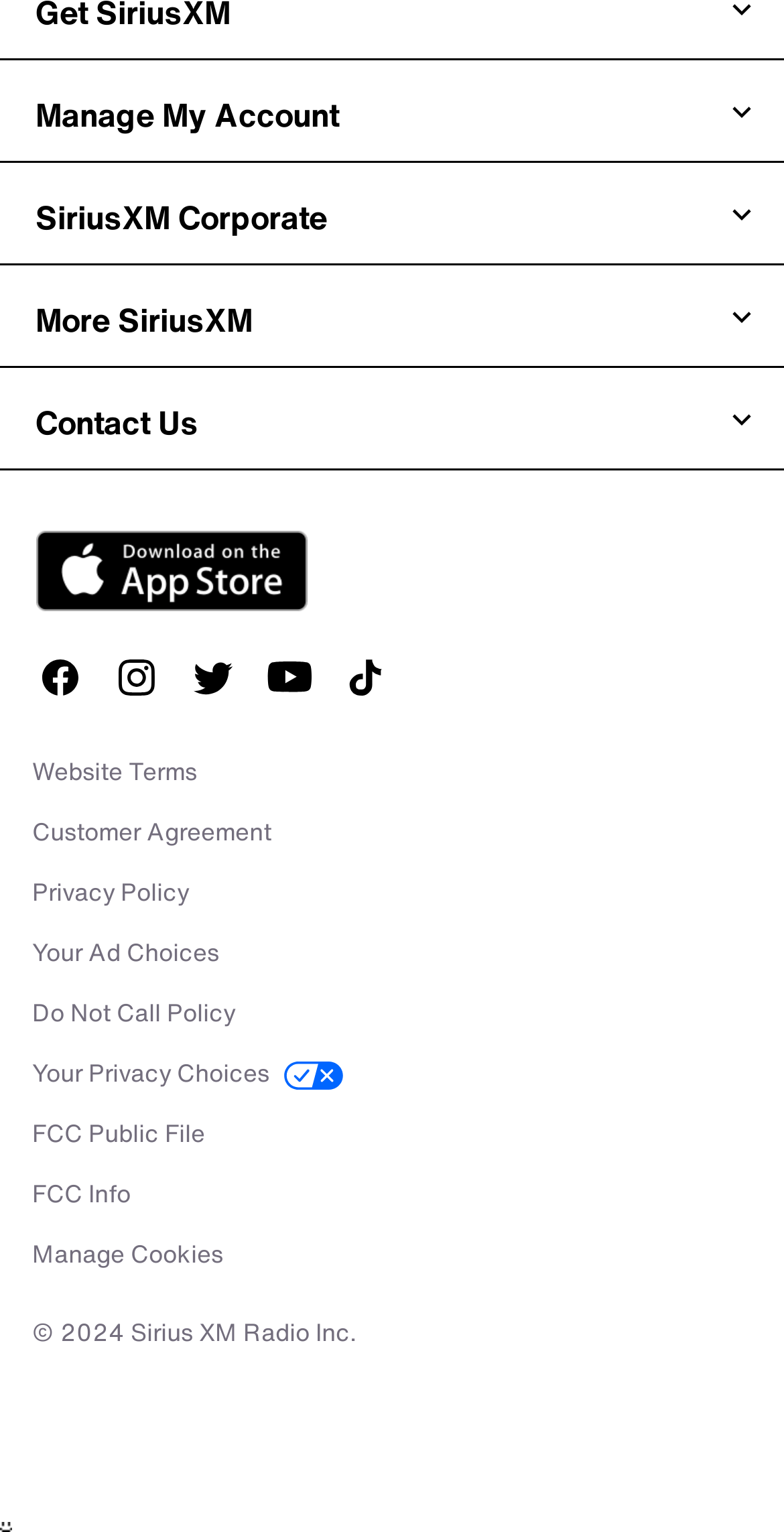Please identify the bounding box coordinates of the element I should click to complete this instruction: 'Contact Us'. The coordinates should be given as four float numbers between 0 and 1, like this: [left, top, right, bottom].

[0.046, 0.261, 0.953, 0.29]